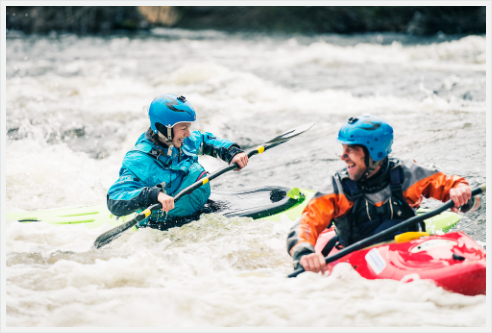What is the emotion expressed by the paddler in the orange jacket?
Please provide a single word or phrase based on the screenshot.

joy